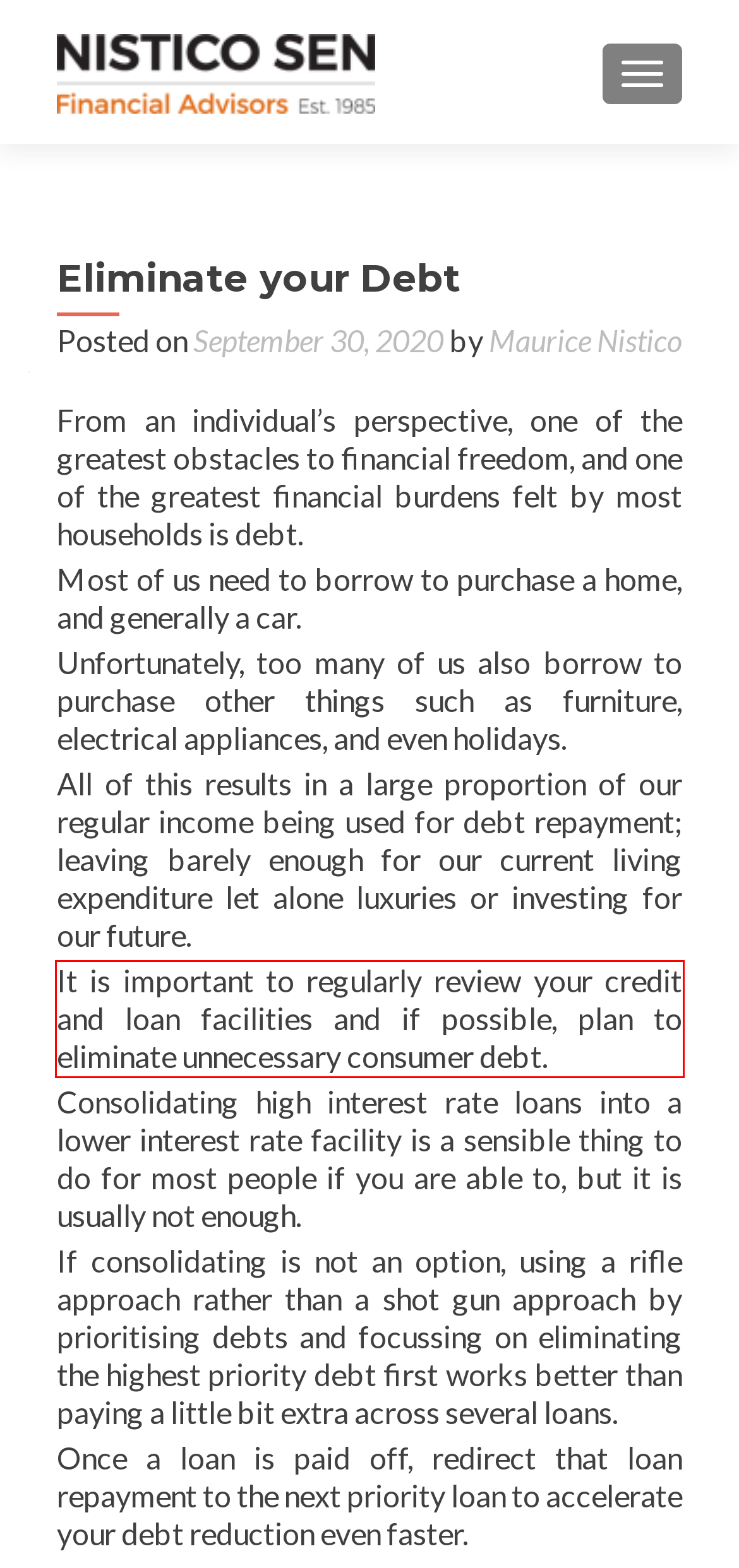Analyze the webpage screenshot and use OCR to recognize the text content in the red bounding box.

It is important to regularly review your credit and loan facilities and if possible, plan to eliminate unnecessary consumer debt.